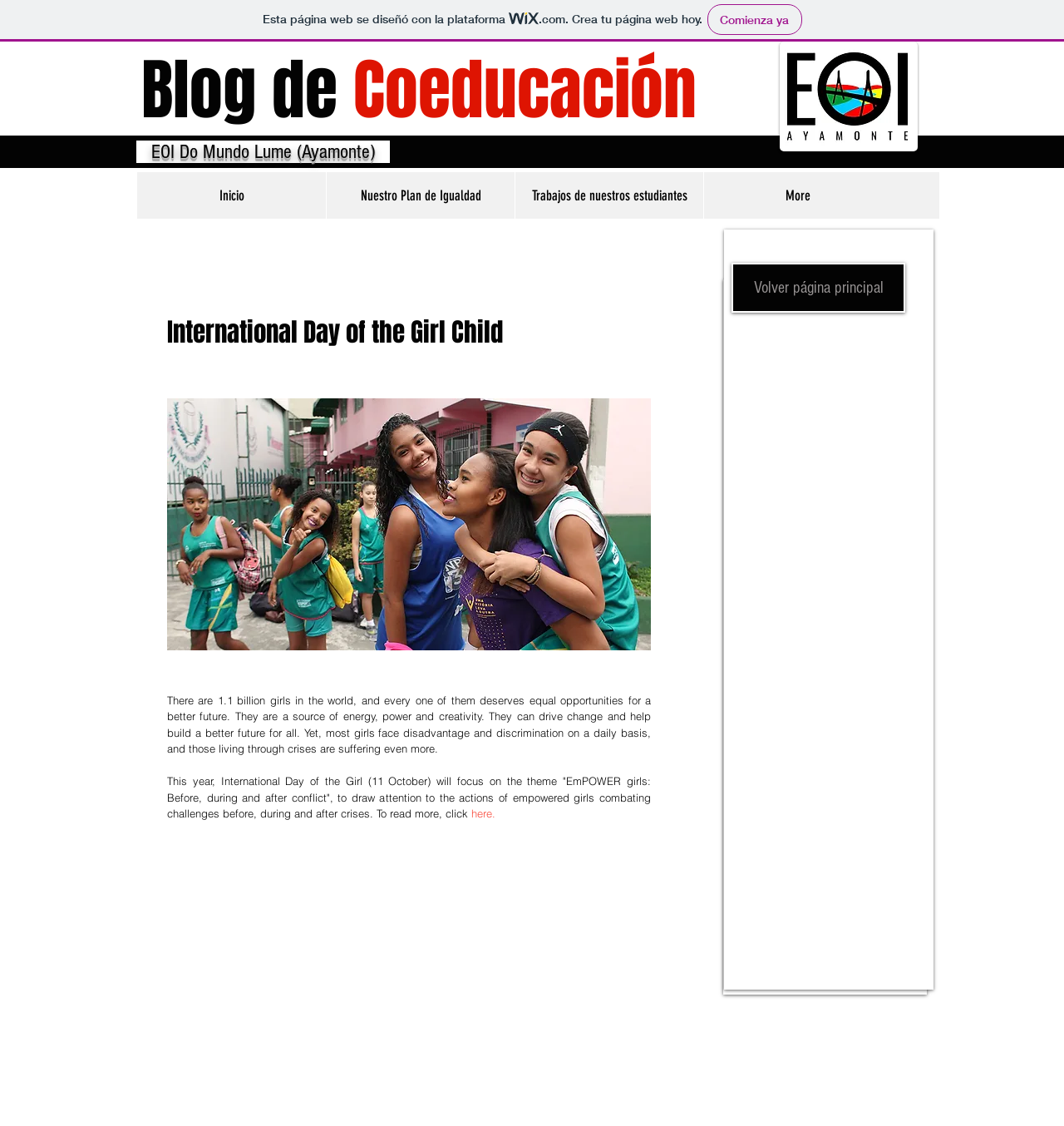Please determine the bounding box coordinates of the element's region to click in order to carry out the following instruction: "Search by tags". The coordinates should be four float numbers between 0 and 1, i.e., [left, top, right, bottom].

[0.68, 0.614, 0.862, 0.708]